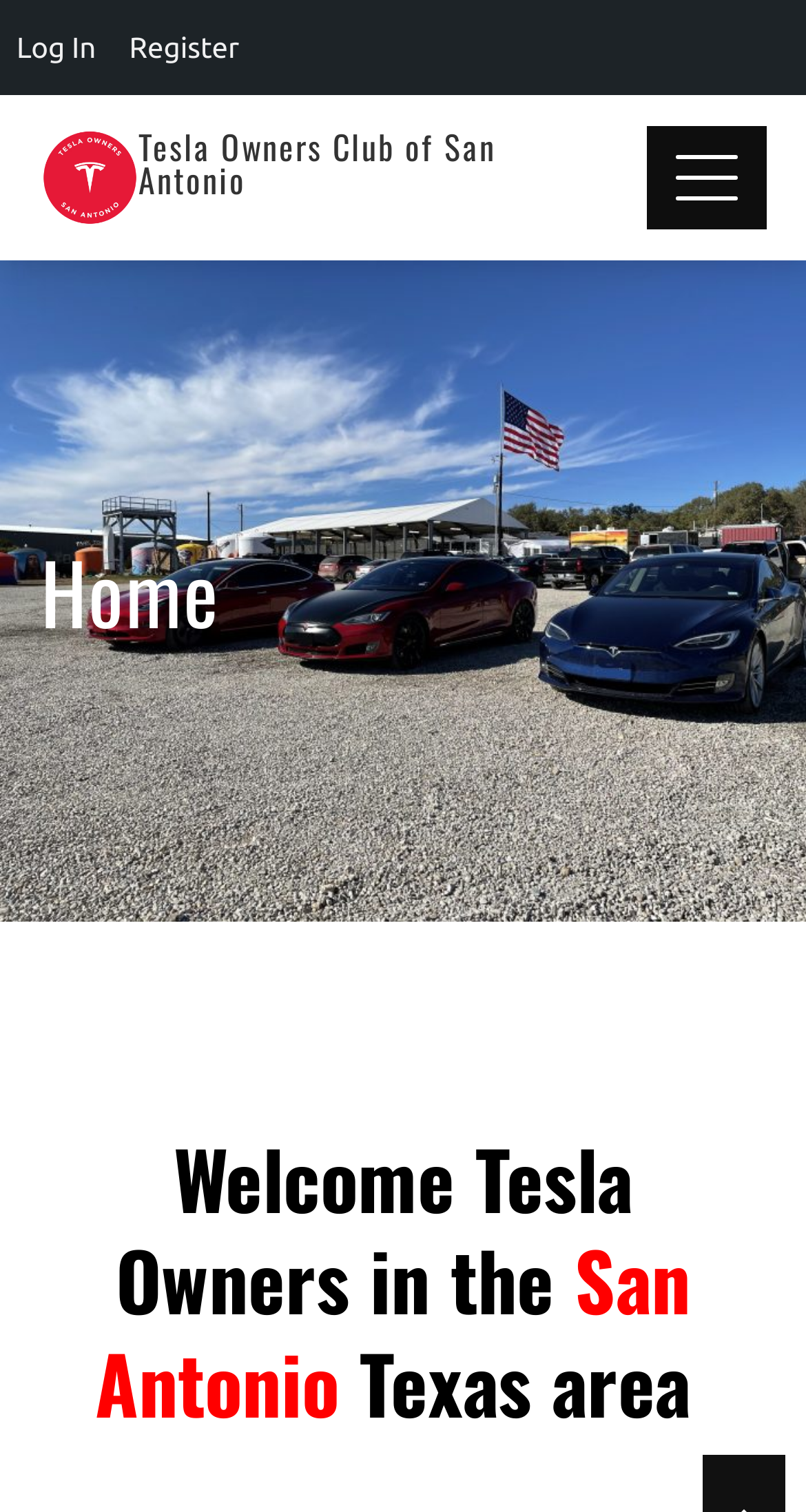What is the position of the image relative to the link?
Refer to the image and provide a thorough answer to the question.

The position of the image relative to the link can be determined by comparing their bounding box coordinates. The image has a y1 coordinate of 0.086, which is smaller than the y1 coordinate of the link, which is 0.08. Therefore, the image is above the link.